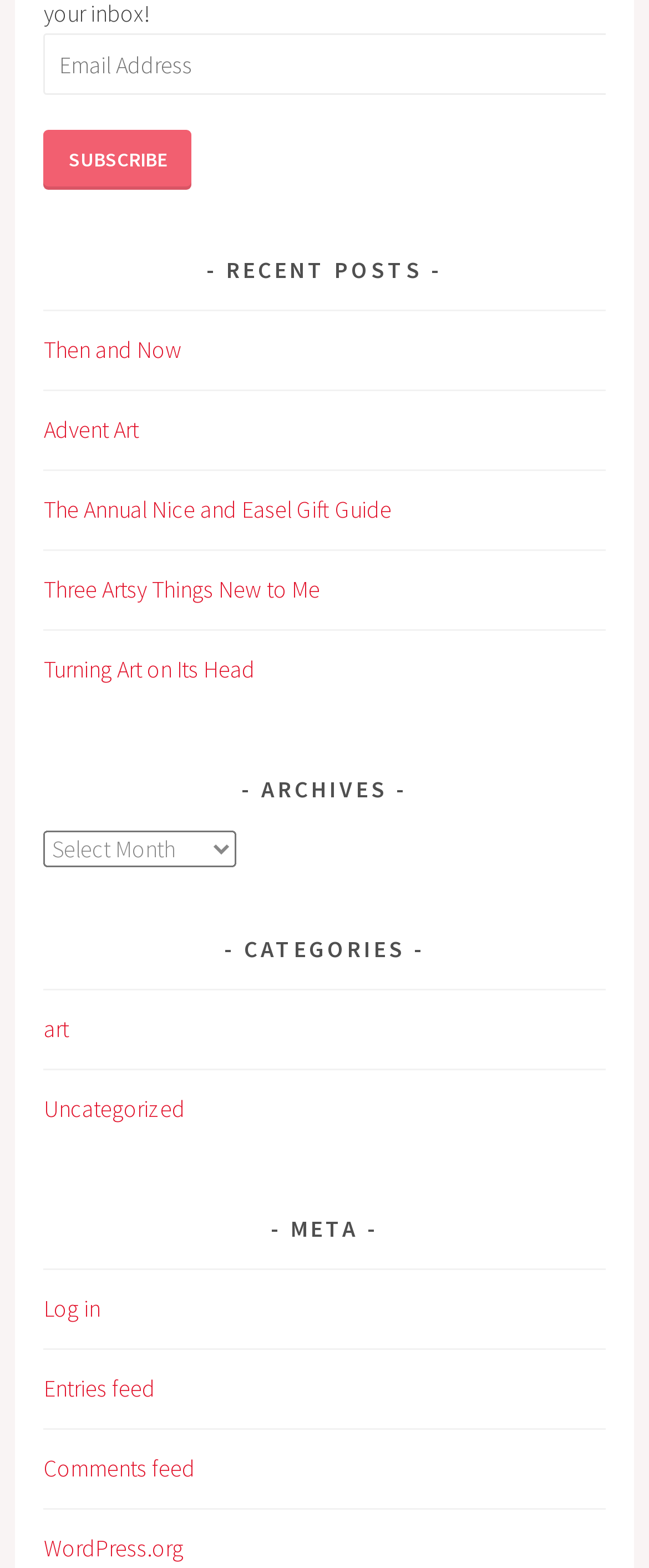Please find the bounding box coordinates of the element that you should click to achieve the following instruction: "Read 'Then and Now' post". The coordinates should be presented as four float numbers between 0 and 1: [left, top, right, bottom].

[0.068, 0.214, 0.281, 0.233]